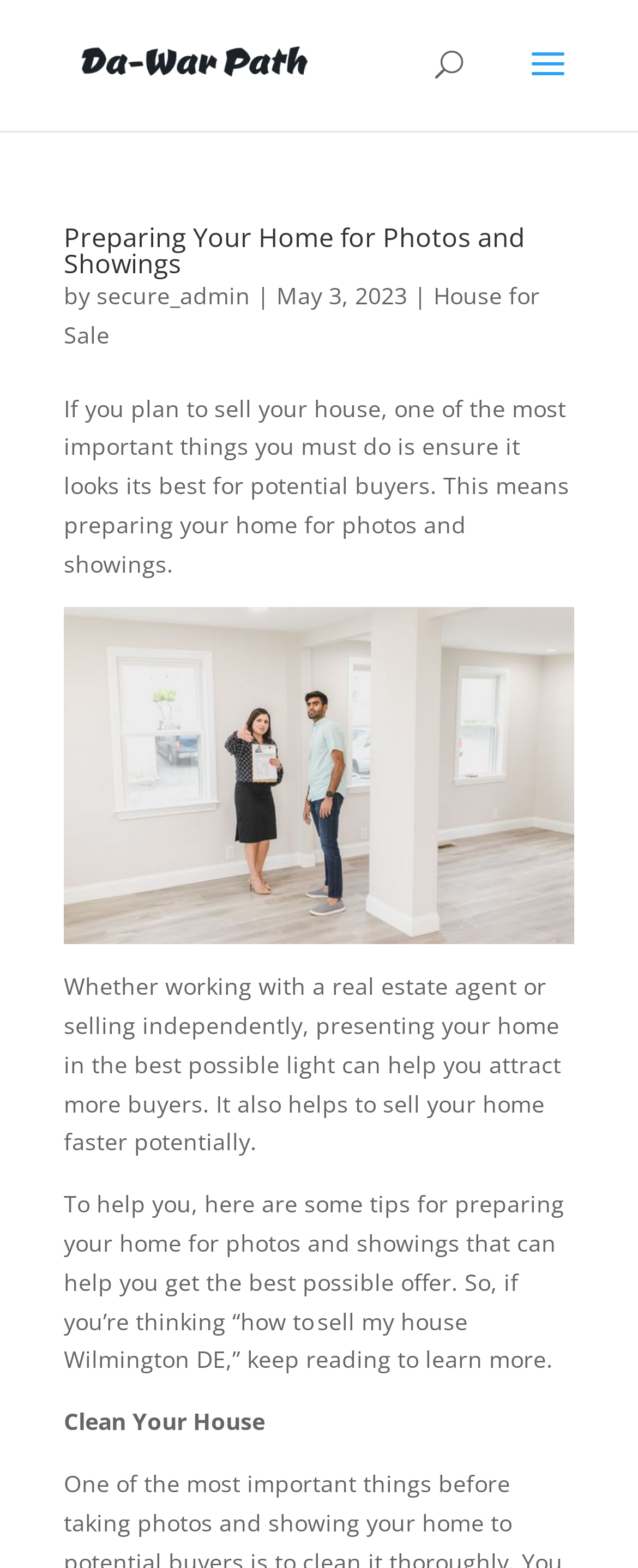Given the element description: "House for Sale", predict the bounding box coordinates of the UI element it refers to, using four float numbers between 0 and 1, i.e., [left, top, right, bottom].

[0.1, 0.178, 0.846, 0.223]